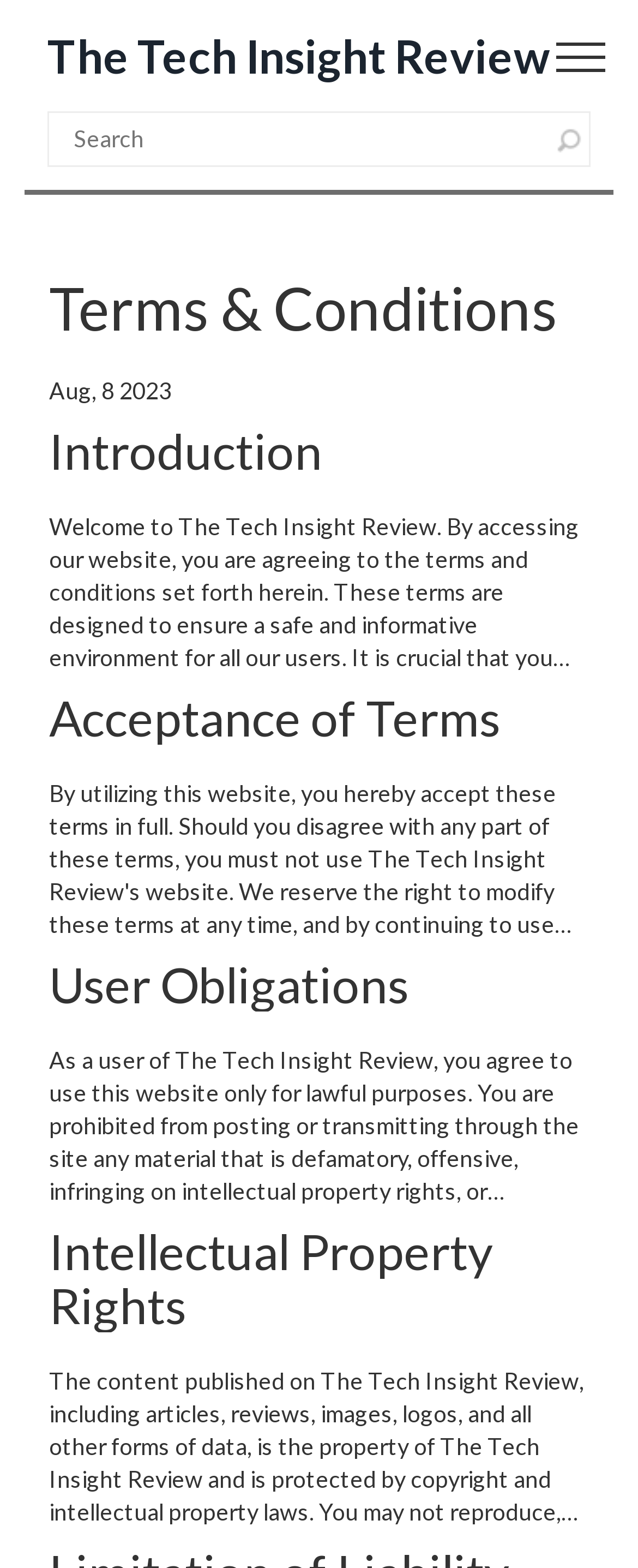Identify the coordinates of the bounding box for the element described below: "name="s" placeholder="Search"". Return the coordinates as four float numbers between 0 and 1: [left, top, right, bottom].

[0.077, 0.072, 0.748, 0.105]